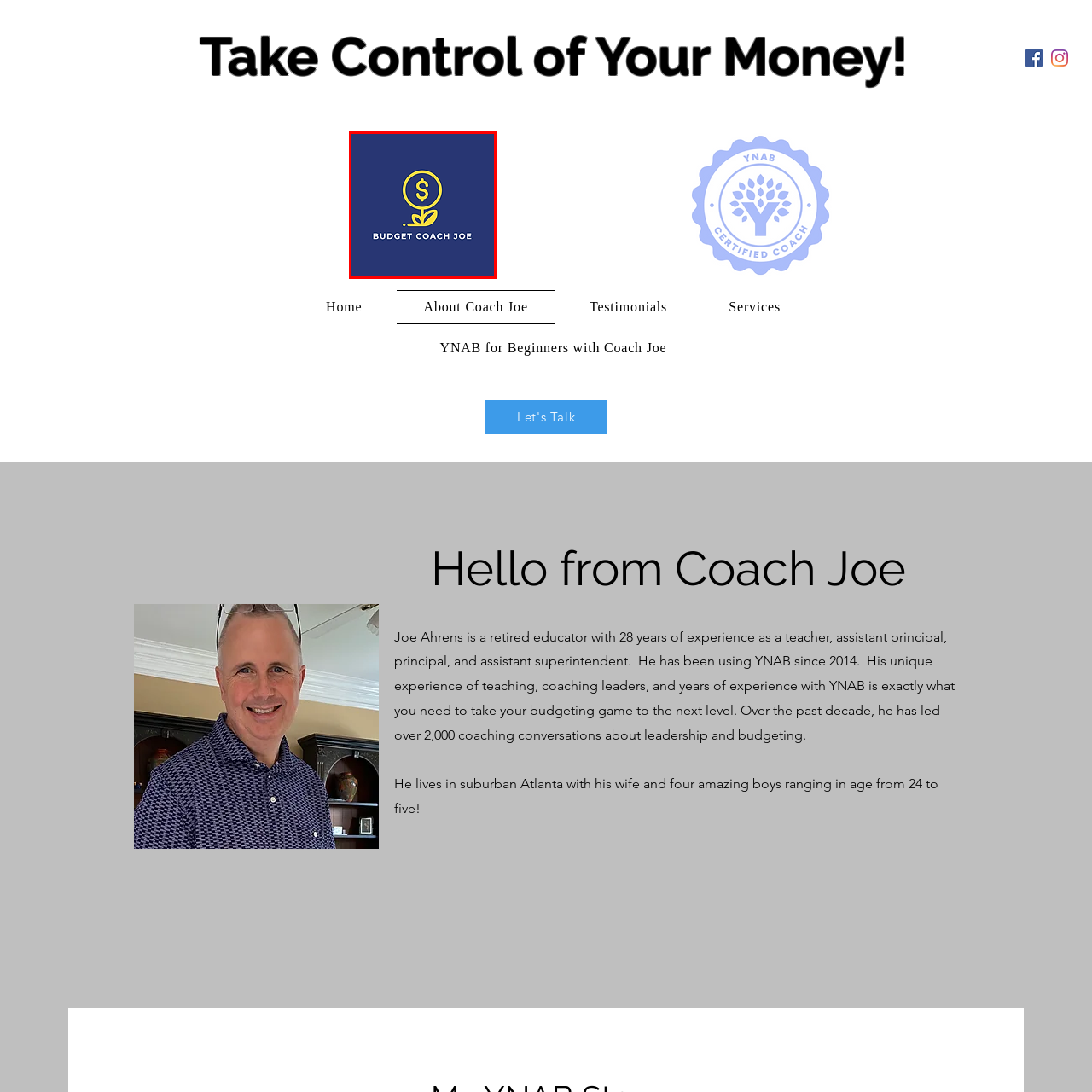What shape outlines the dollar sign? Look at the image outlined by the red bounding box and provide a succinct answer in one word or a brief phrase.

Circular